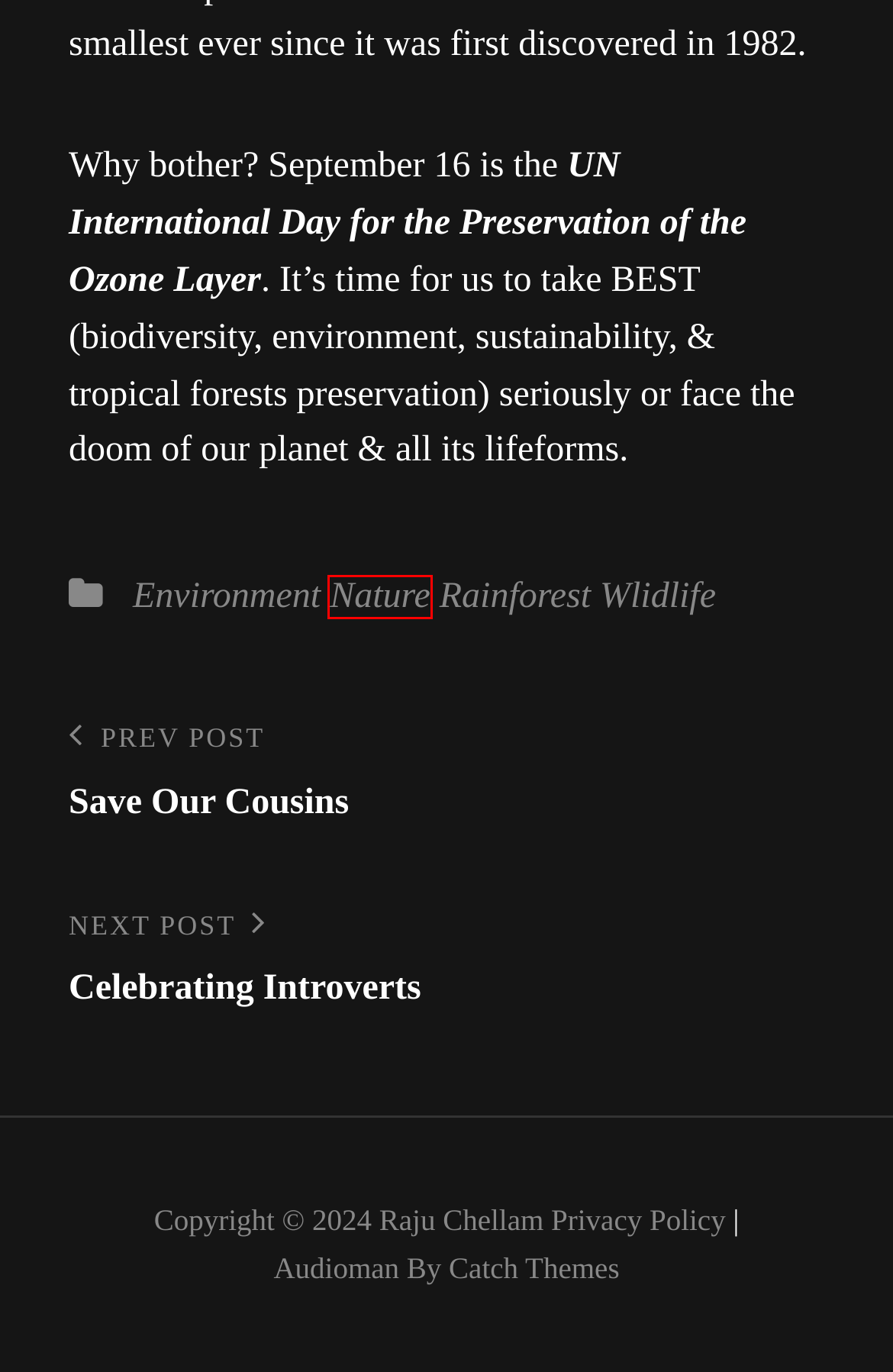Review the webpage screenshot and focus on the UI element within the red bounding box. Select the best-matching webpage description for the new webpage that follows after clicking the highlighted element. Here are the candidates:
A. Rainforest – Raju Chellam
B. International Day for the Preservation of the Ozone Layer | United Nations
C. Free and Premium Responsive WordPress Themes | Catch Themes
D. Raju Chellam
E. Save Our Cousins – Raju Chellam
F. Nature – Raju Chellam
G. Environment – Raju Chellam
H. Celebrating Introverts – Raju Chellam

F